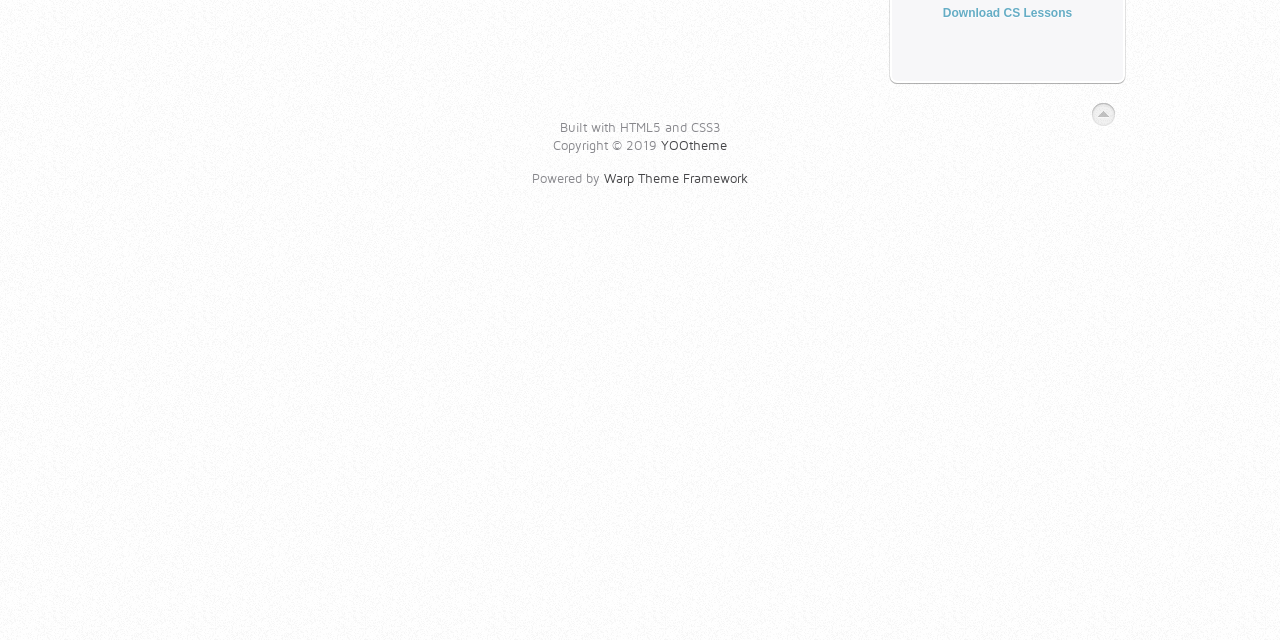For the following element description, predict the bounding box coordinates in the format (top-left x, top-left y, bottom-right x, bottom-right y). All values should be floating point numbers between 0 and 1. Description: YOOtheme

[0.516, 0.214, 0.568, 0.239]